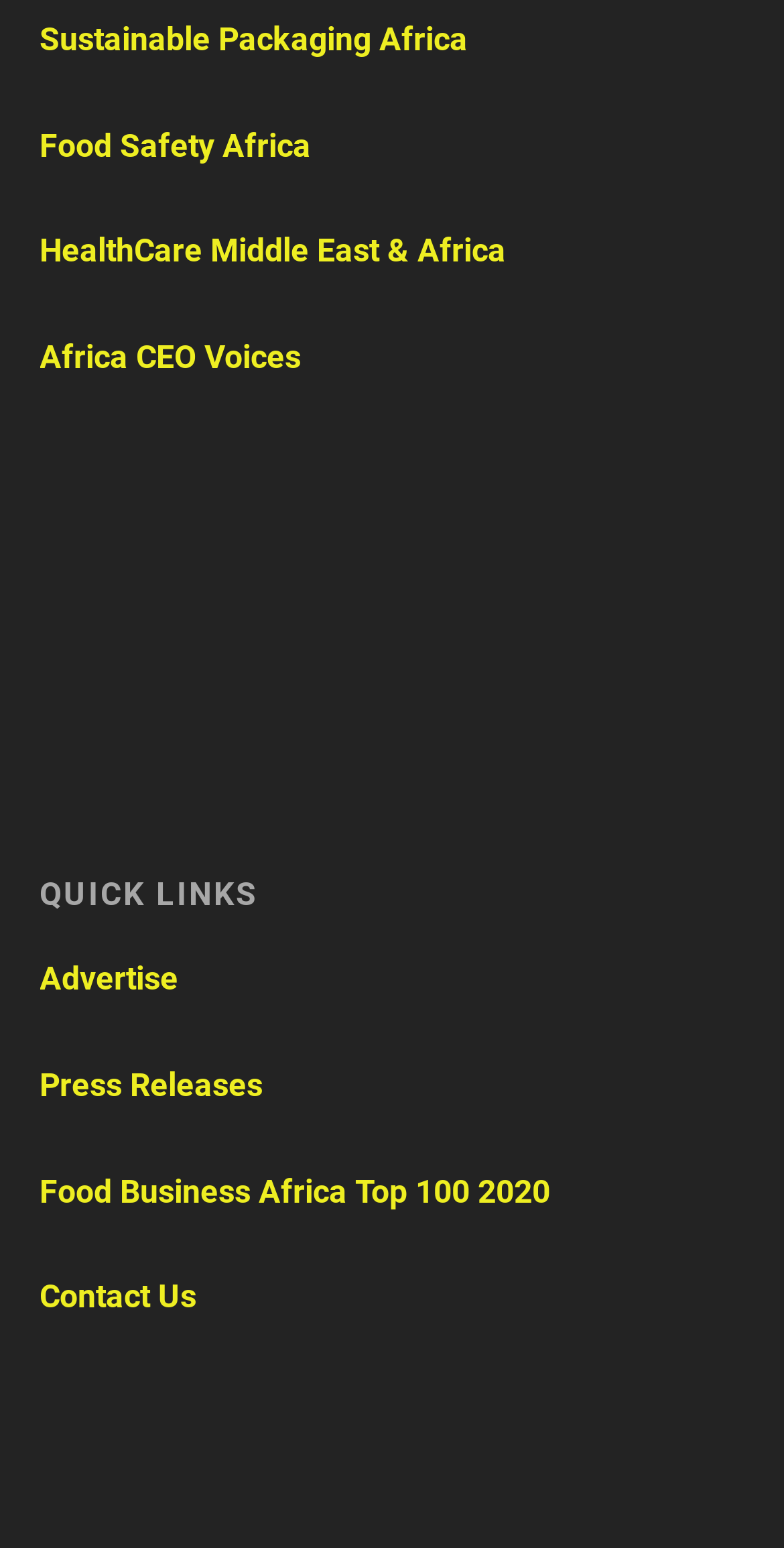Kindly determine the bounding box coordinates of the area that needs to be clicked to fulfill this instruction: "enter your email address".

None